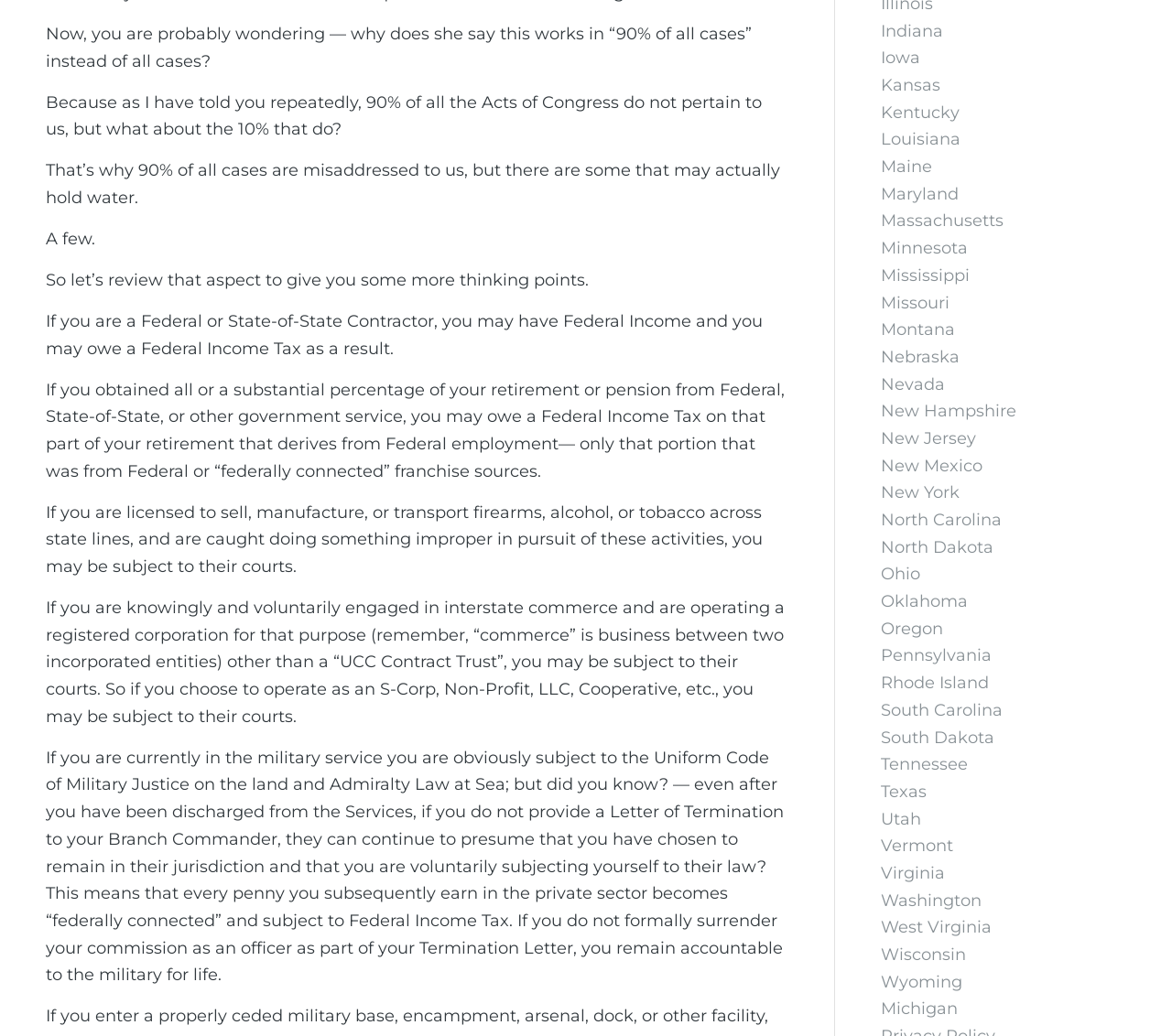Given the element description, predict the bounding box coordinates in the format (top-left x, top-left y, bottom-right x, bottom-right y). Make sure all values are between 0 and 1. Here is the element description: New Jersey

[0.752, 0.413, 0.833, 0.433]